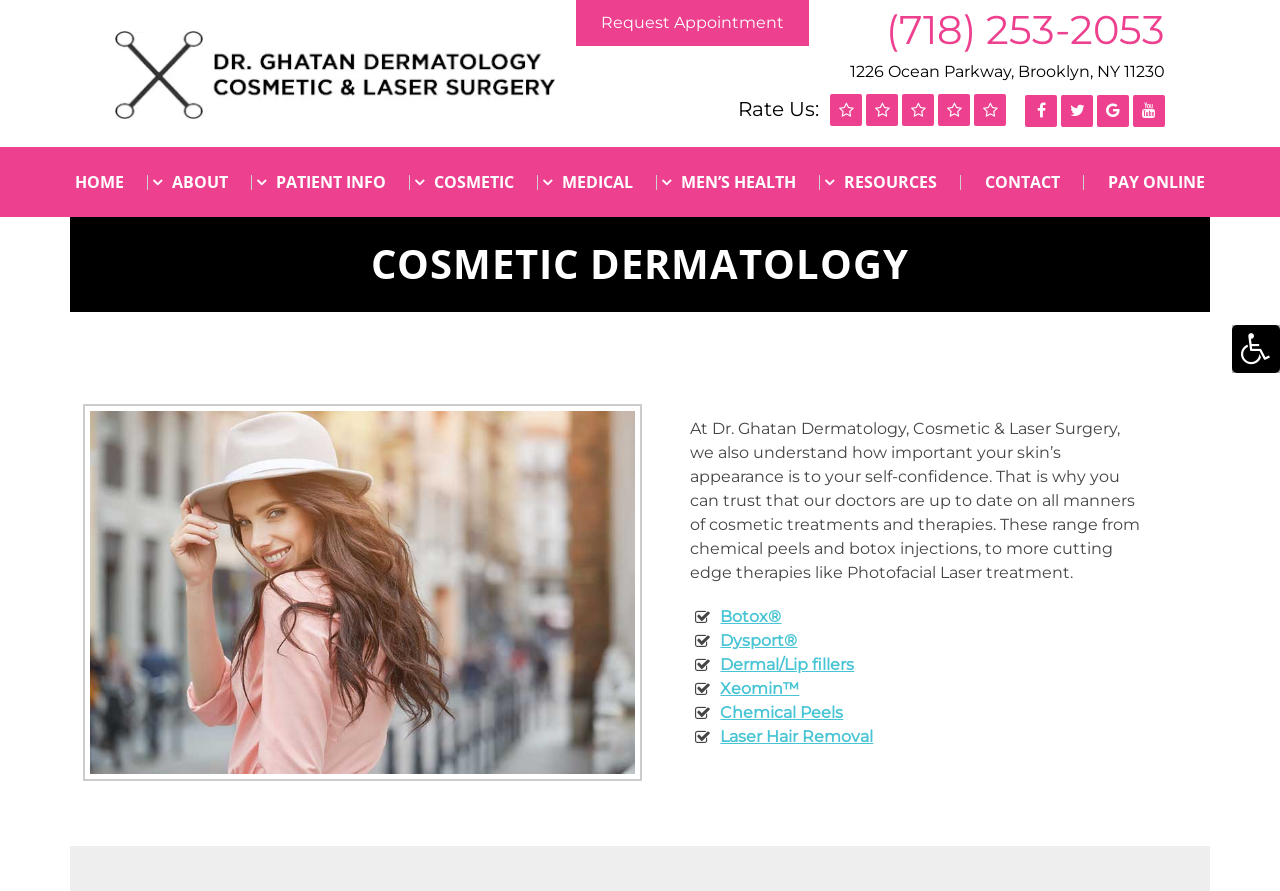Can you specify the bounding box coordinates of the area that needs to be clicked to fulfill the following instruction: "Learn about 'Botox®' treatment"?

[0.563, 0.682, 0.61, 0.703]